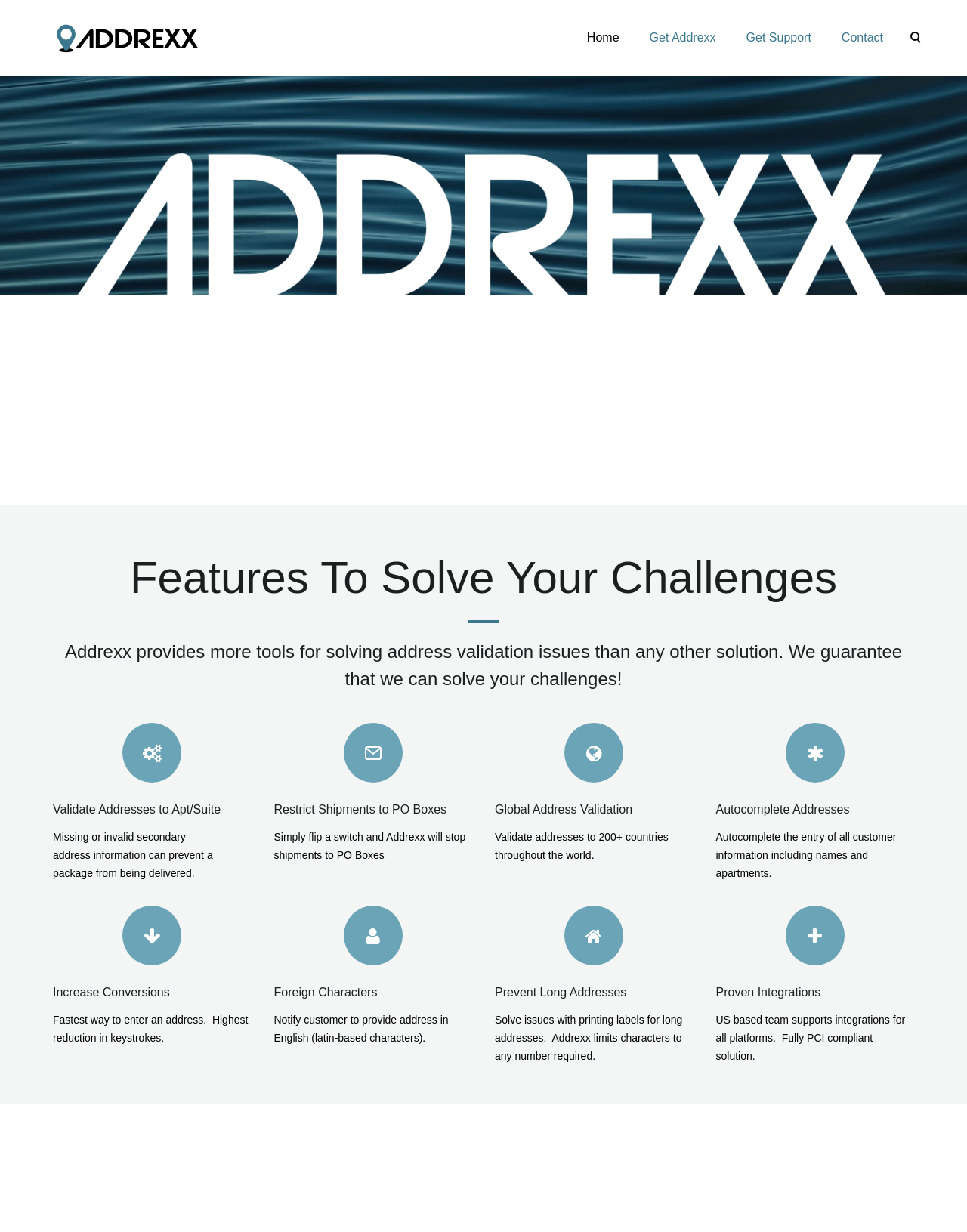Determine the main heading text of the webpage.

Solving Your Most Demanding Address Validation Challenges